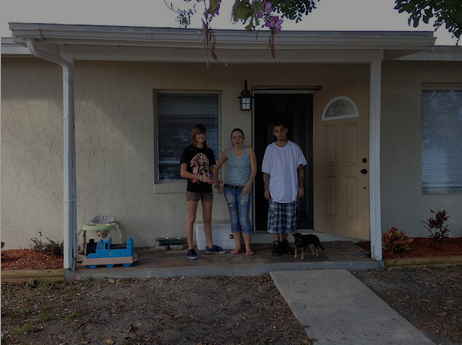Elaborate on the elements present in the image.

The image depicts a young girl named Willow Tufano, her mother, and a family friend standing proudly in front of a foreclosed house that Willow purchased with earnings from selling furniture on Craigslist. This moment captures an inspiring story of entrepreneurship and financial savvy, showcasing Willow's accomplishment at just 14 years old. The house's exterior features a light-colored stucco facade, with a small porch where the trio stands. Their expressions reflect pride and optimism as they embark on this new chapter of homeownership, while a small dog sits near their feet, adding a touch of warmth to the scene. The story is highlighted in NPR’s Planet Money, illustrating the innovative ways young people can achieve their dreams.